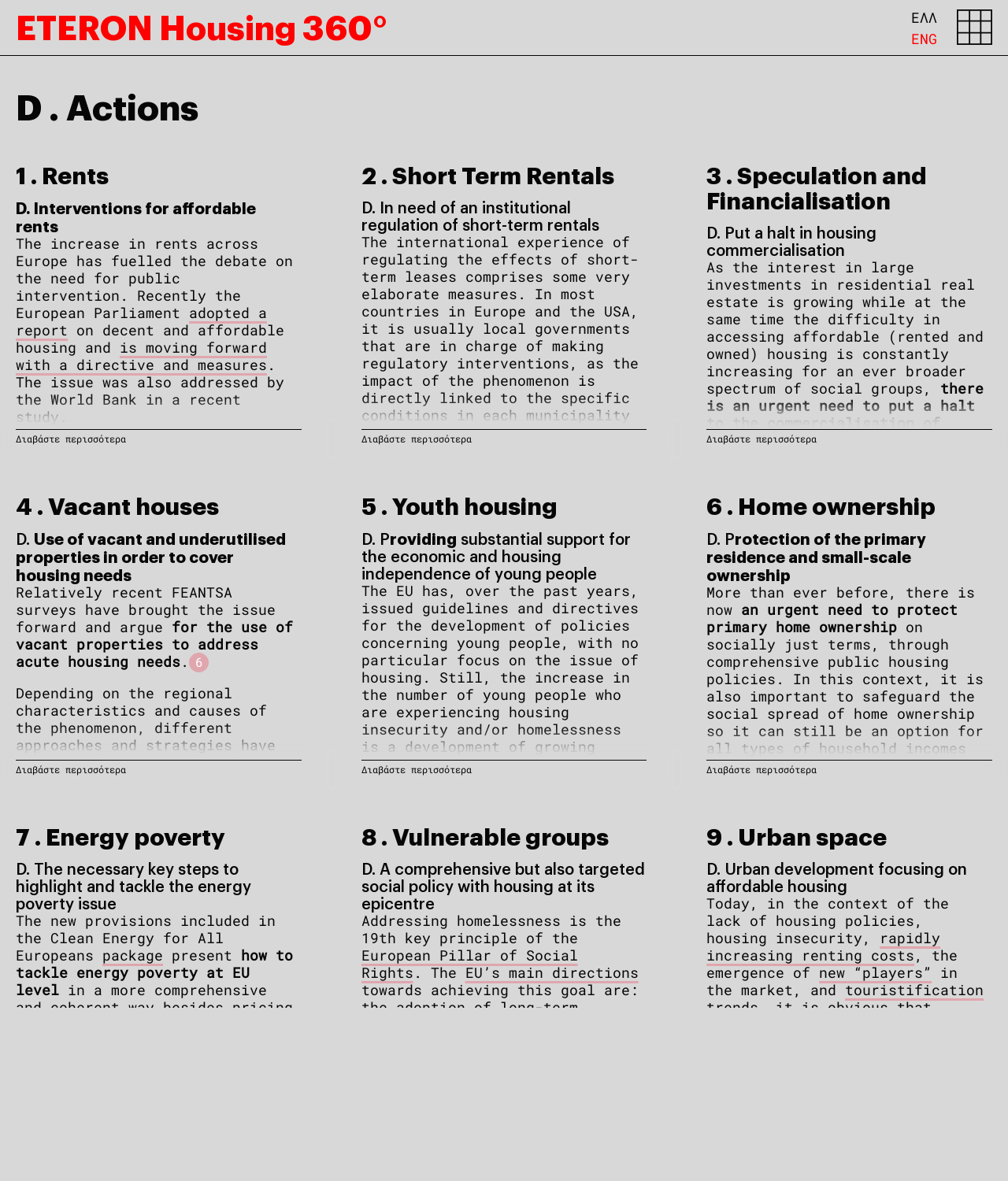What is the proposed solution for vacant houses?
Based on the image, provide your answer in one word or phrase.

Use for housing needs